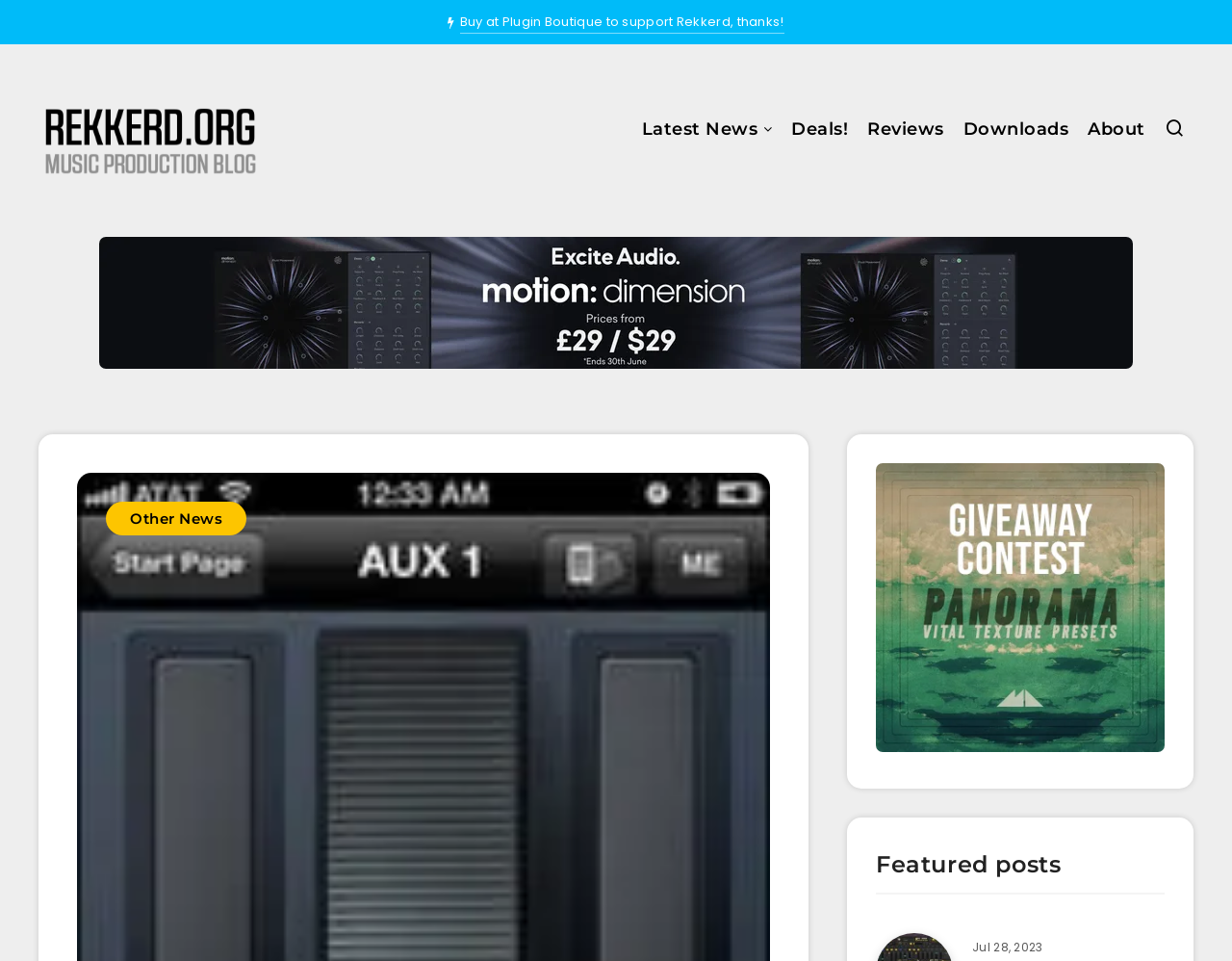Locate the bounding box coordinates of the element that needs to be clicked to carry out the instruction: "Go to the 'Plugin Boutique' page". The coordinates should be given as four float numbers ranging from 0 to 1, i.e., [left, top, right, bottom].

[0.08, 0.367, 0.92, 0.388]